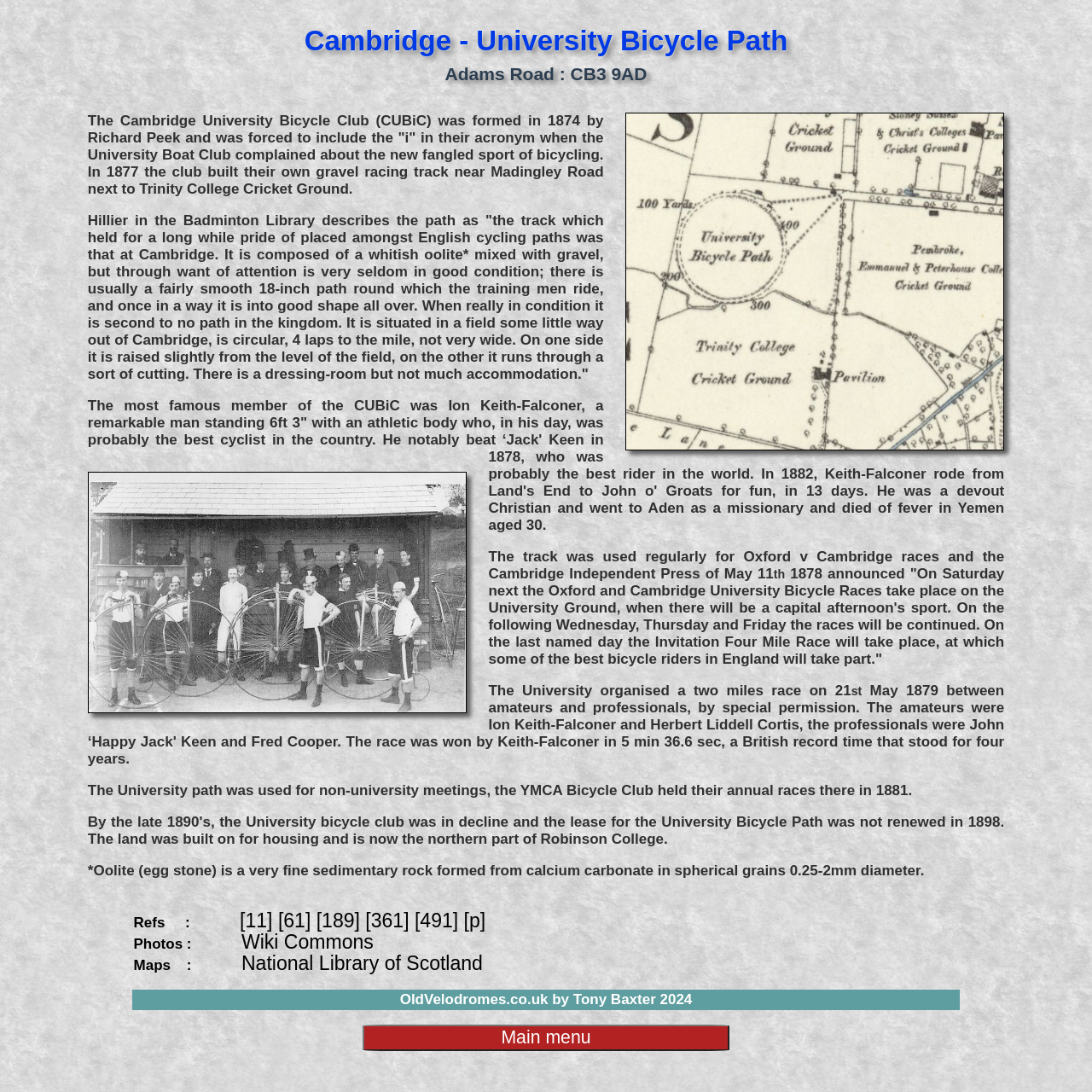What is the material of the track?
Refer to the image and respond with a one-word or short-phrase answer.

Whitish oolite mixed with gravel